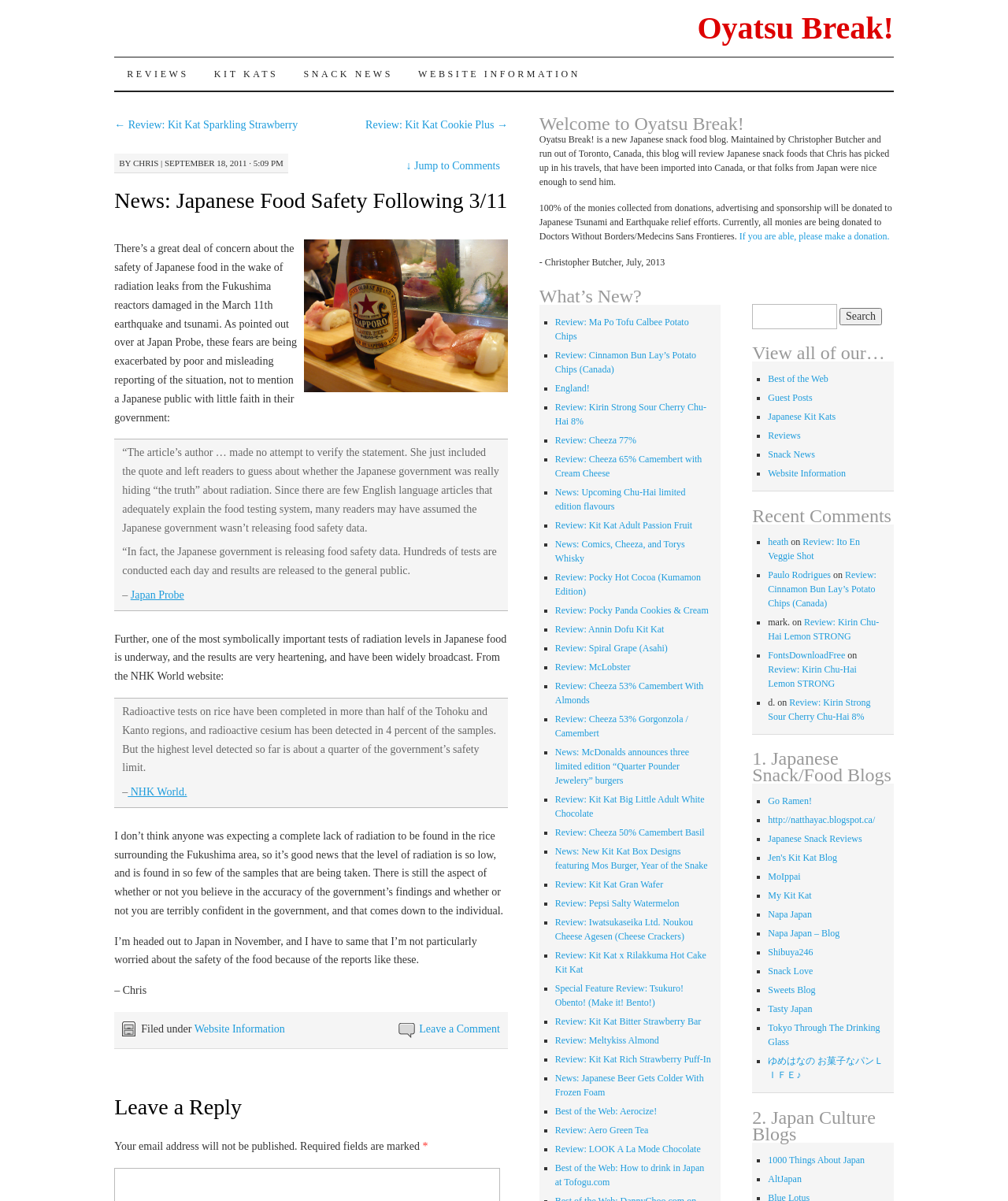Please identify the bounding box coordinates of where to click in order to follow the instruction: "Leave a Comment".

[0.416, 0.852, 0.496, 0.862]